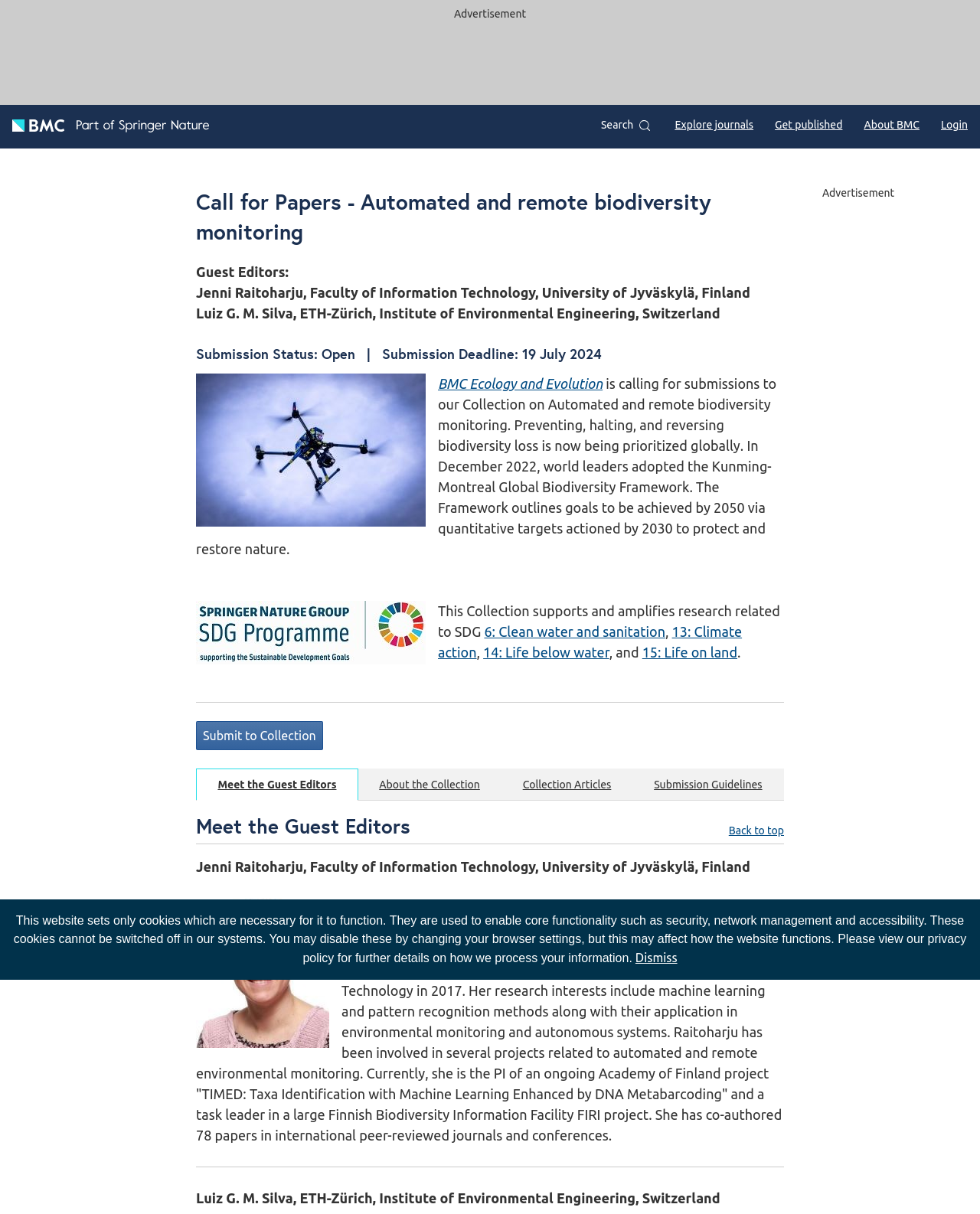Please indicate the bounding box coordinates of the element's region to be clicked to achieve the instruction: "Explore journals". Provide the coordinates as four float numbers between 0 and 1, i.e., [left, top, right, bottom].

[0.689, 0.098, 0.769, 0.108]